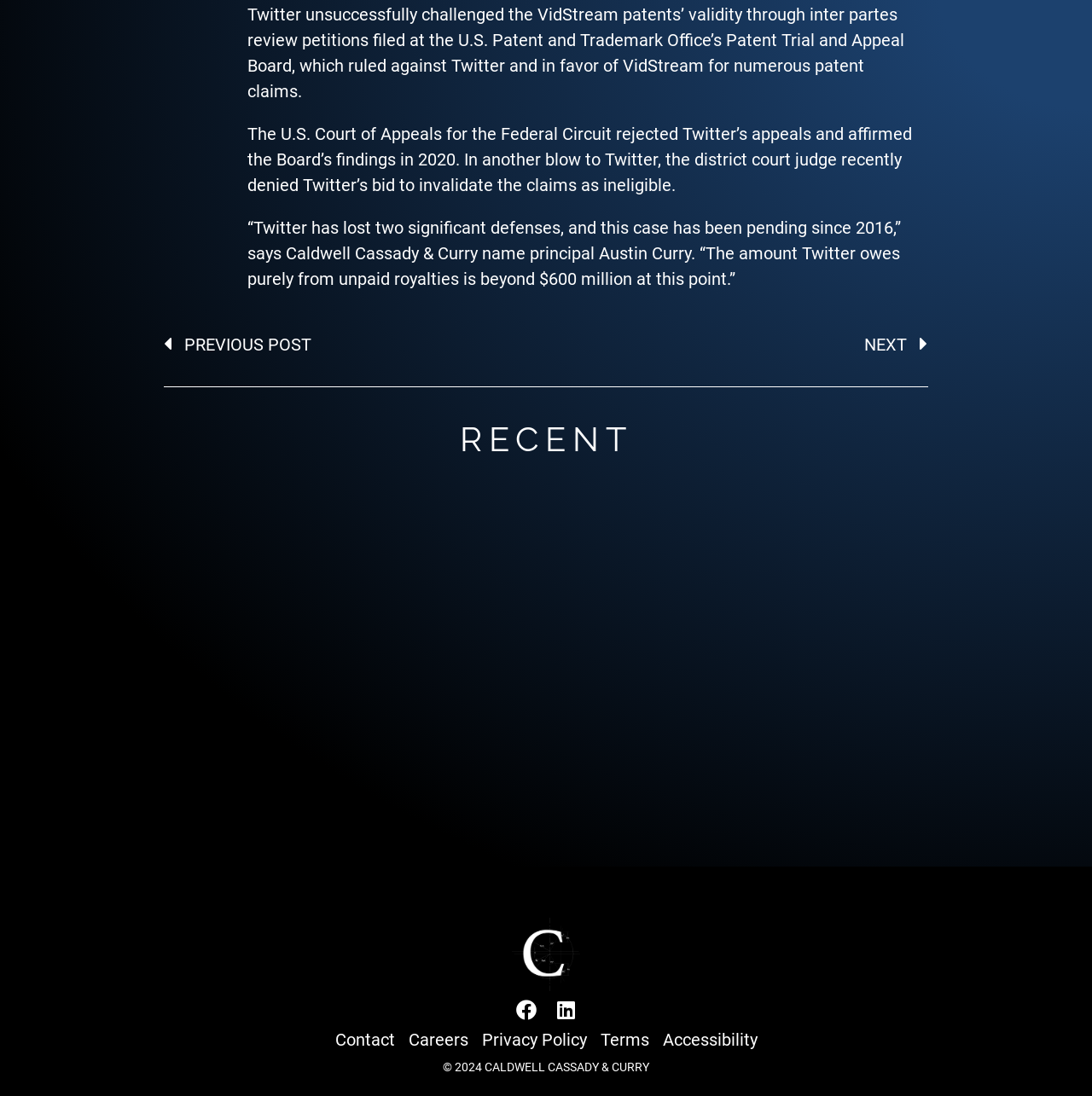Identify the bounding box coordinates for the element you need to click to achieve the following task: "go to next post". Provide the bounding box coordinates as four float numbers between 0 and 1, in the form [left, top, right, bottom].

[0.5, 0.305, 0.849, 0.325]